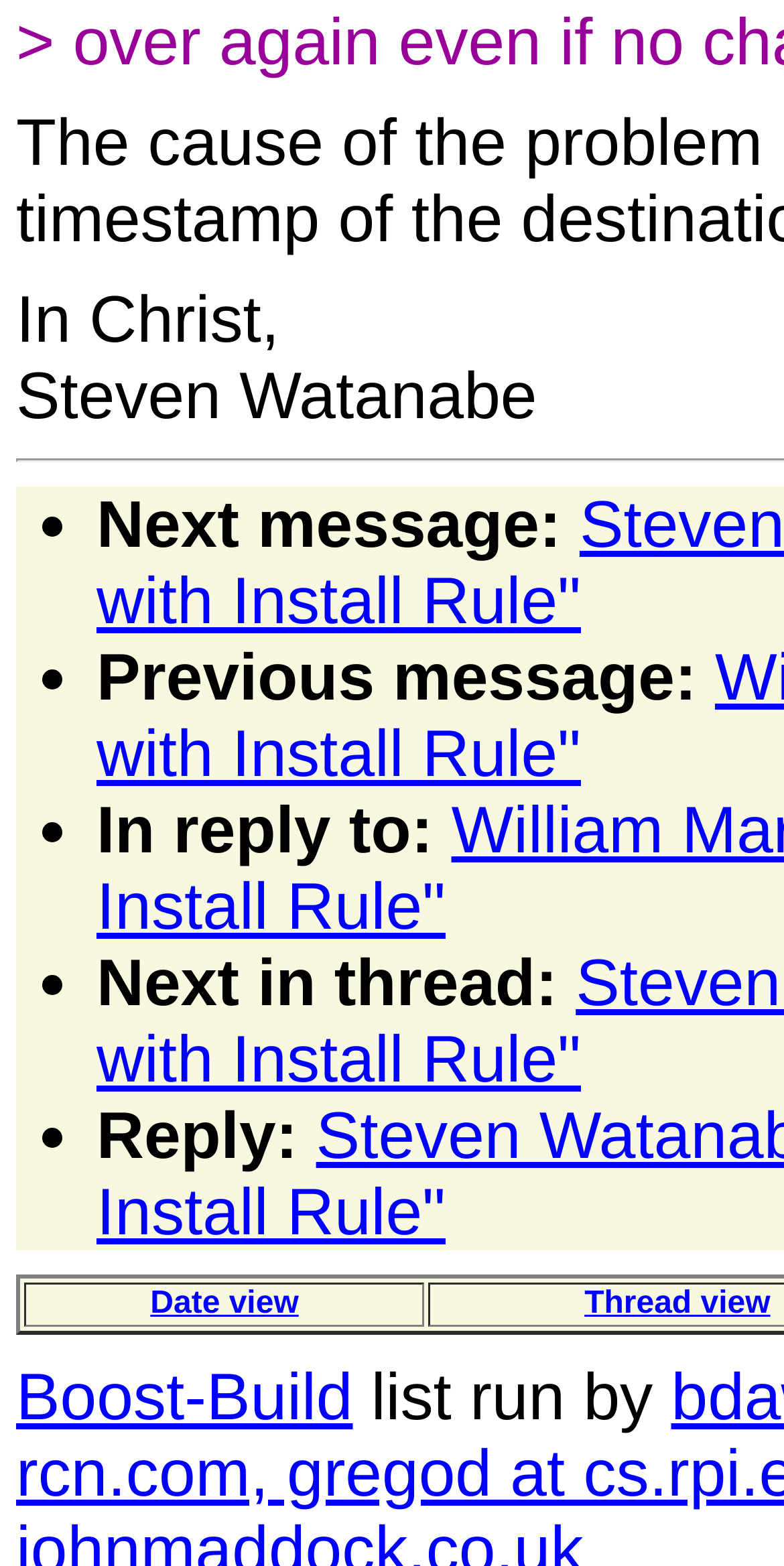Respond concisely with one word or phrase to the following query:
What is the name of the list?

Boost-Build